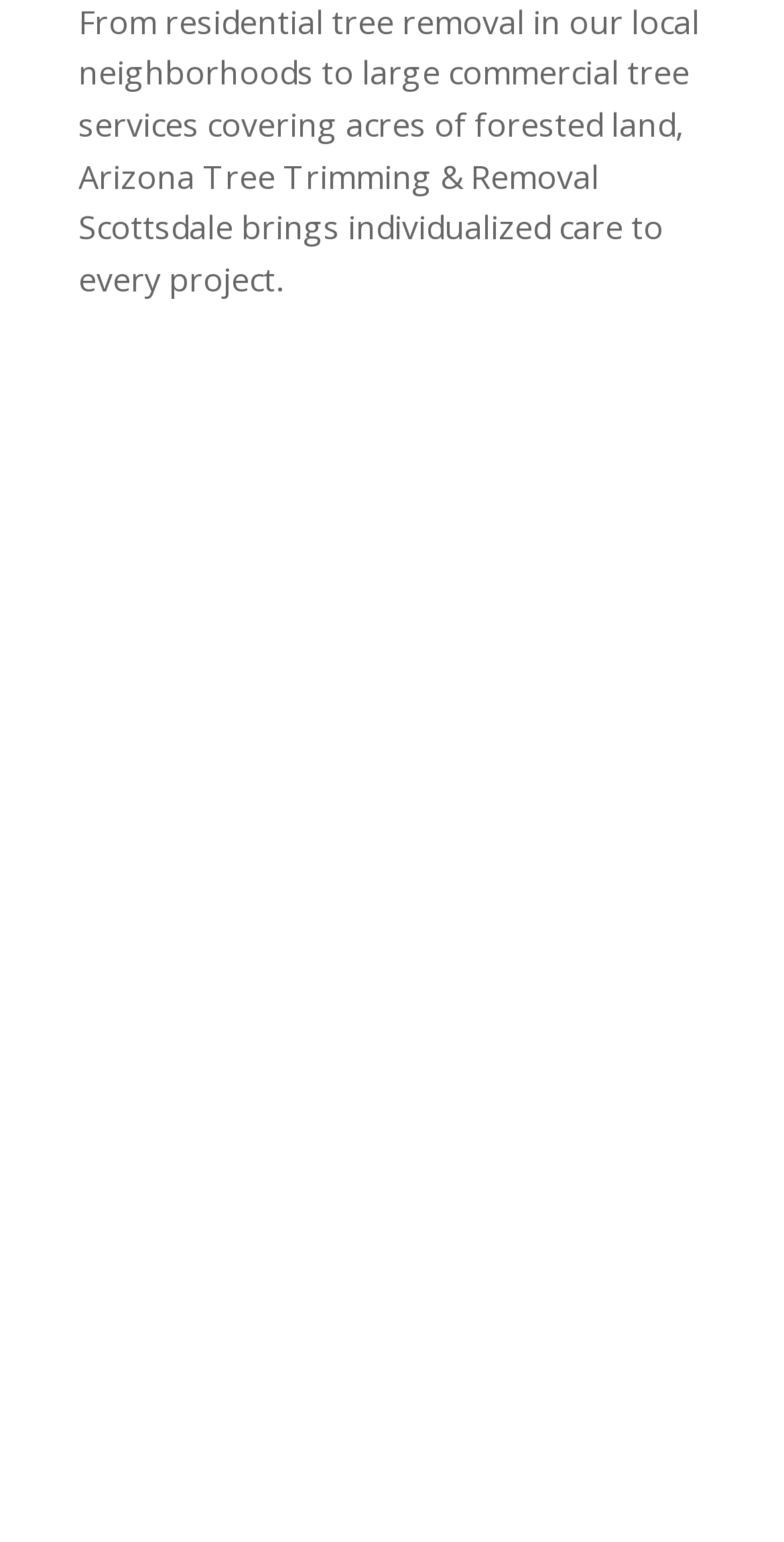Consider the image and give a detailed and elaborate answer to the question: 
How many links are there on this webpage?

I counted the number of link elements on the webpage and found 20 links. Each service has two links, one with a '$' symbol and another with the service name, which adds up to 20 links in total.